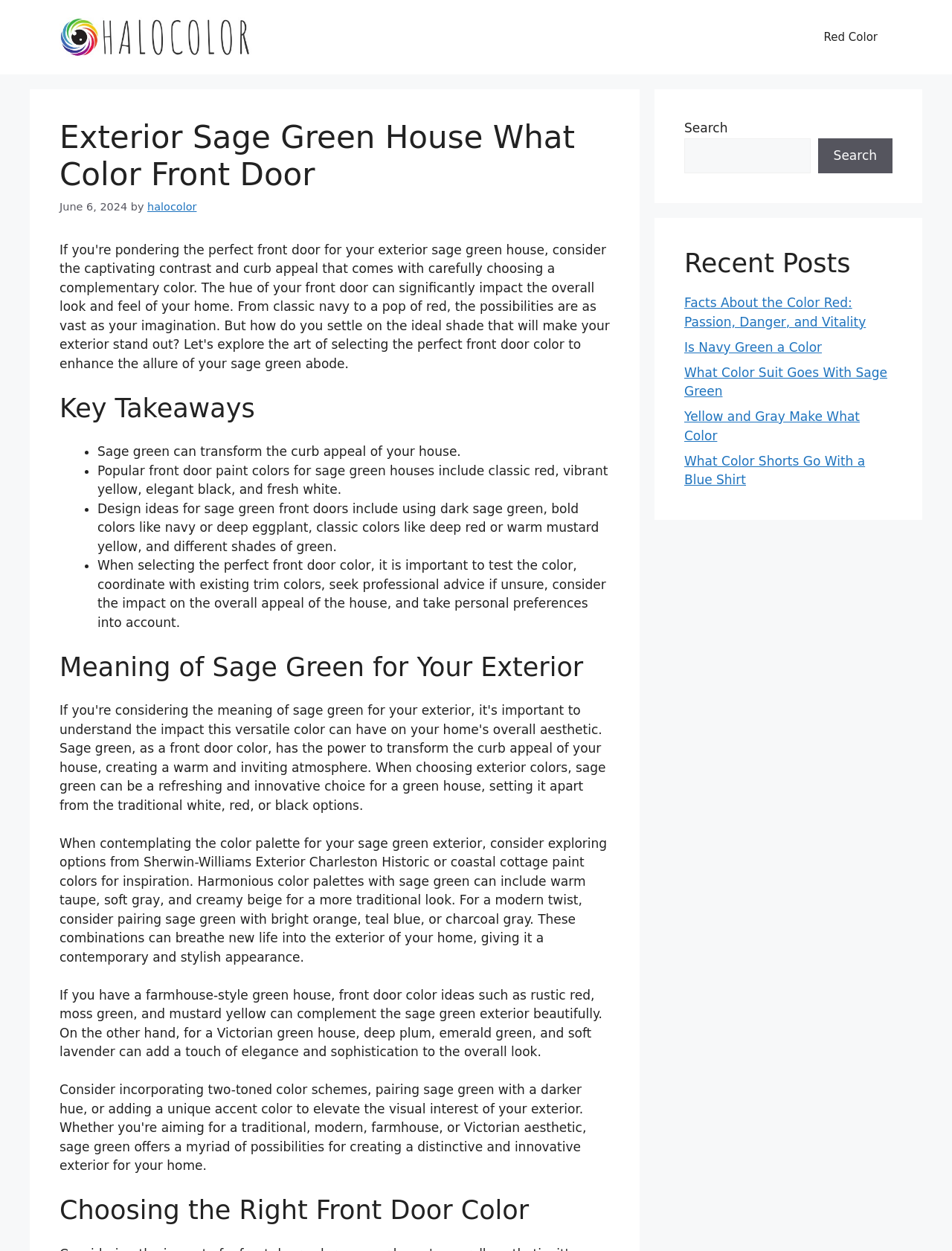Determine the bounding box coordinates for the area that needs to be clicked to fulfill this task: "Check out the GitHub profile". The coordinates must be given as four float numbers between 0 and 1, i.e., [left, top, right, bottom].

None